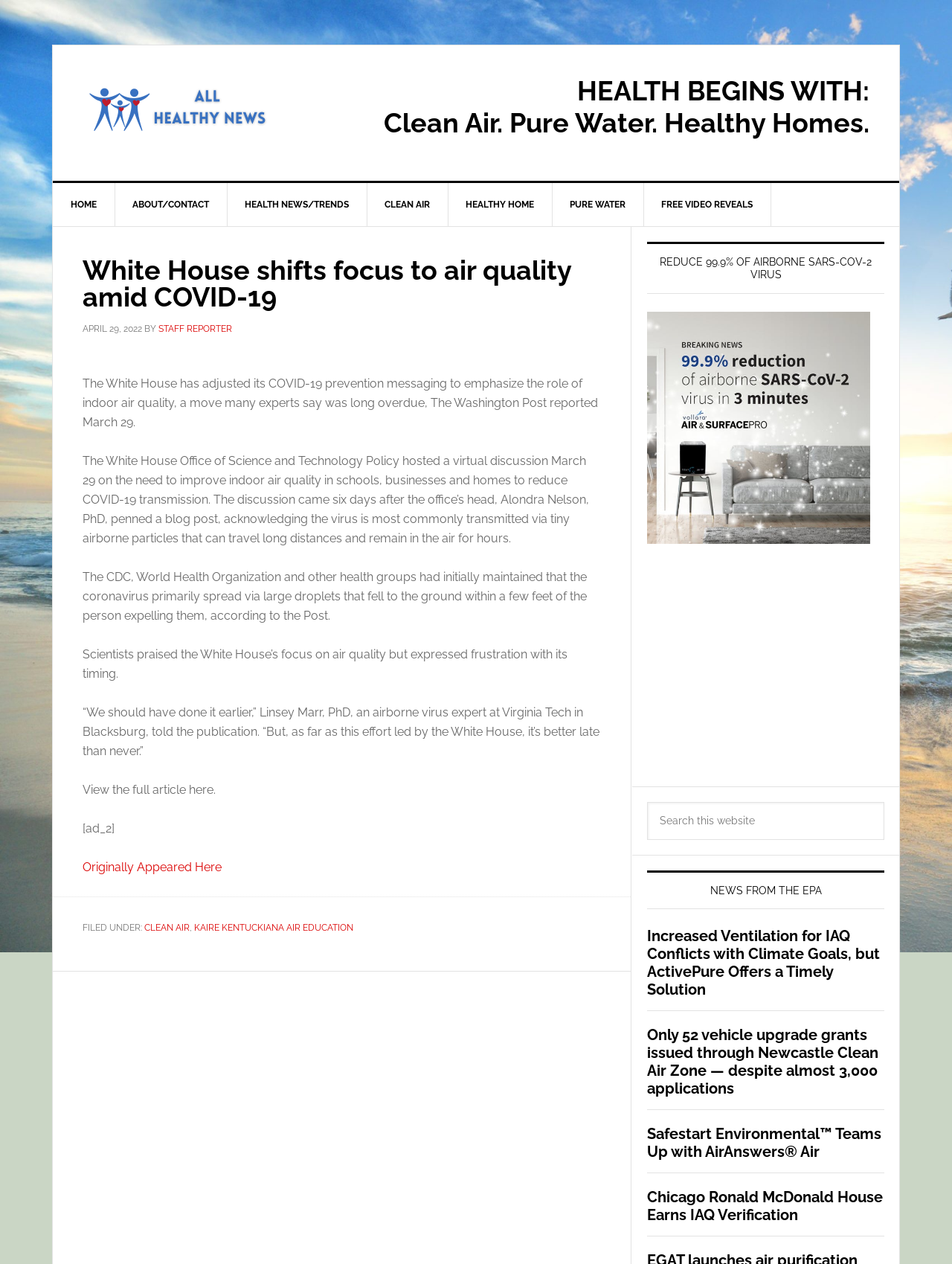Create a detailed narrative of the webpage’s visual and textual elements.

The webpage is focused on health news, specifically on the topic of air quality and its relation to COVID-19. At the top, there are three "skip to" links, allowing users to navigate to primary navigation, main content, or primary sidebar. Below these links, there is a heading that reads "HEALTH BEGINS WITH: Clean Air. Pure Water. Healthy Homes." 

To the left of this heading, there is a main navigation menu with seven links: "HOME", "ABOUT/CONTACT", "HEALTH NEWS/TRENDS", "CLEAN AIR", "HEALTHY HOME", "PURE WATER", and "FREE VIDEO REVEALS". 

The main content of the webpage is an article titled "White House shifts focus to air quality amid COVID-19". The article is divided into several paragraphs, with a header section that includes the title, a timestamp ("APRIL 29, 2022"), and a byline ("BY STAFF REPORTER"). The article discusses the White House's shift in focus towards indoor air quality as a means of preventing COVID-19 transmission.

To the right of the main content, there is a primary sidebar that contains several sections. The first section has a heading that reads "REDUCE 99.9% OF AIRBORNE SARS-COV-2 VIRUS" and includes a link to "Vollara ActivePure Technologies" with an accompanying image. Below this section, there is an advertisement iframe. 

The sidebar also includes a search bar with a placeholder text "Search this website" and a search button. Further down, there are several article headings and links under the title "NEWS FROM THE EPA", including "Increased Ventilation for IAQ Conflicts with Climate Goals, but ActivePure Offers a Timely Solution", "Only 52 vehicle upgrade grants issued through Newcastle Clean Air Zone — despite almost 3,000 applications", "Safestart Environmental™ Teams Up with AirAnswers® Air", and "Chicago Ronald McDonald House Earns IAQ Verification".